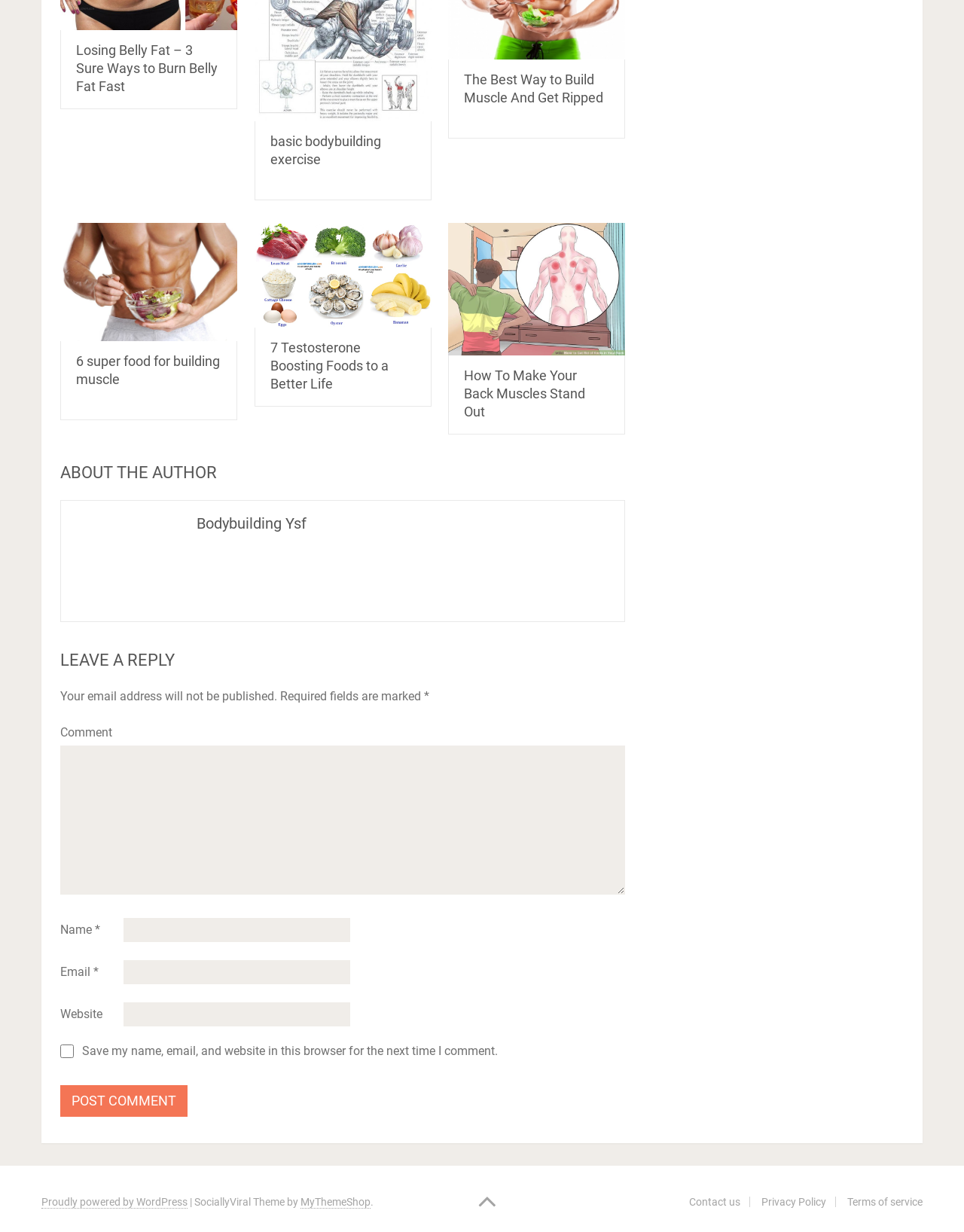Identify the bounding box coordinates of the section to be clicked to complete the task described by the following instruction: "Read the article about 6 super food for building muscle". The coordinates should be four float numbers between 0 and 1, formatted as [left, top, right, bottom].

[0.062, 0.181, 0.246, 0.277]